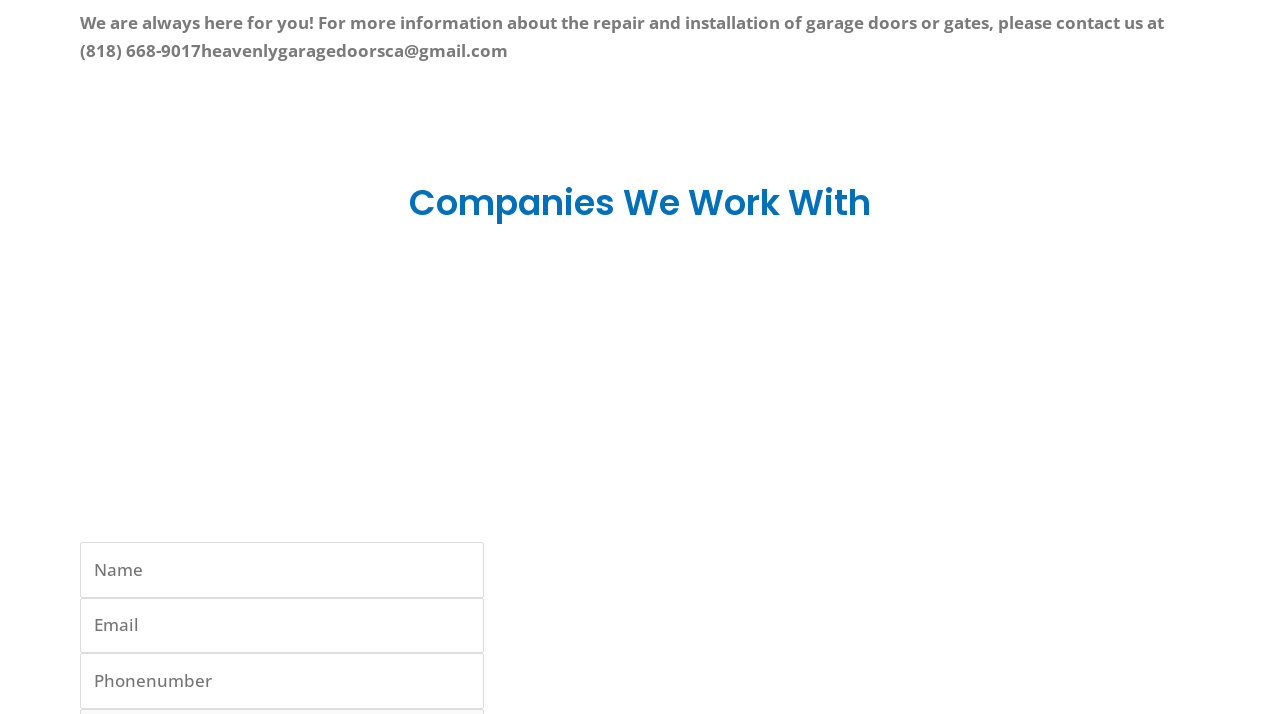Please determine the bounding box coordinates, formatted as (top-left x, top-left y, bottom-right x, bottom-right y), with all values as floating point numbers between 0 and 1. Identify the bounding box of the region described as: alt="br garage doors and gates"

[0.241, 0.342, 0.403, 0.633]